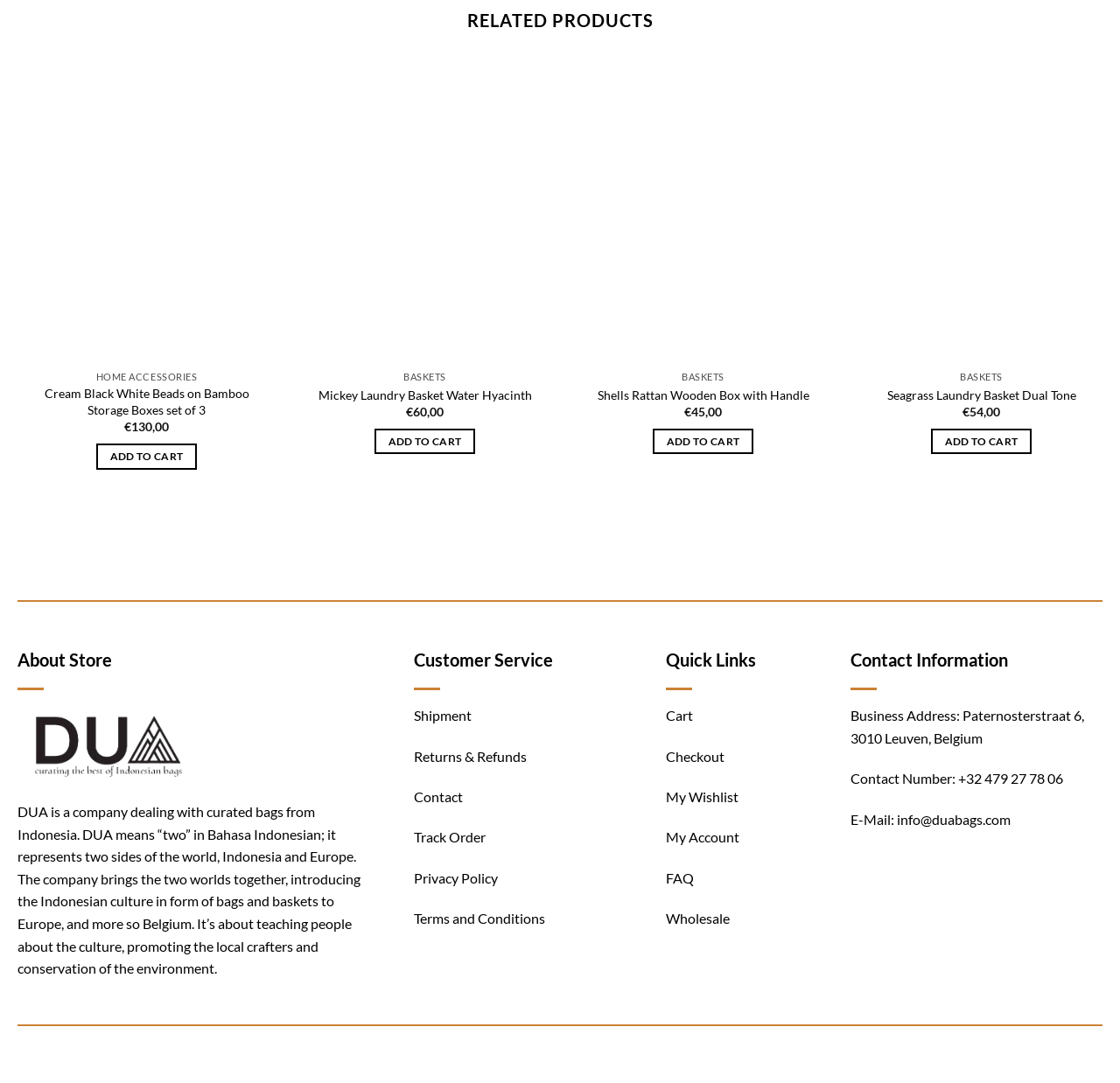Predict the bounding box coordinates of the area that should be clicked to accomplish the following instruction: "View my Wishlist". The bounding box coordinates should consist of four float numbers between 0 and 1, i.e., [left, top, right, bottom].

[0.594, 0.728, 0.659, 0.743]